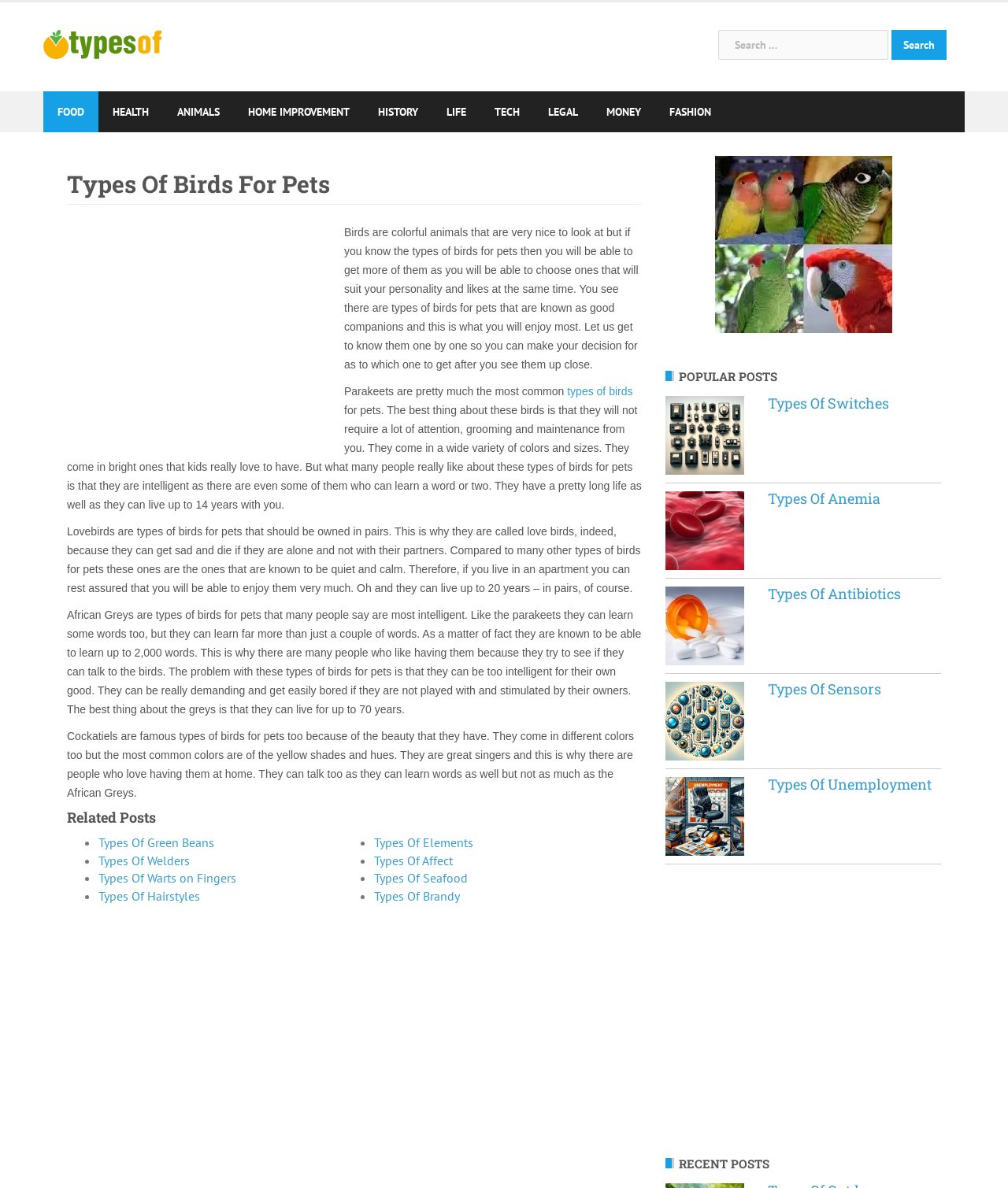Please specify the bounding box coordinates of the region to click in order to perform the following instruction: "Search for something".

[0.712, 0.025, 0.945, 0.054]